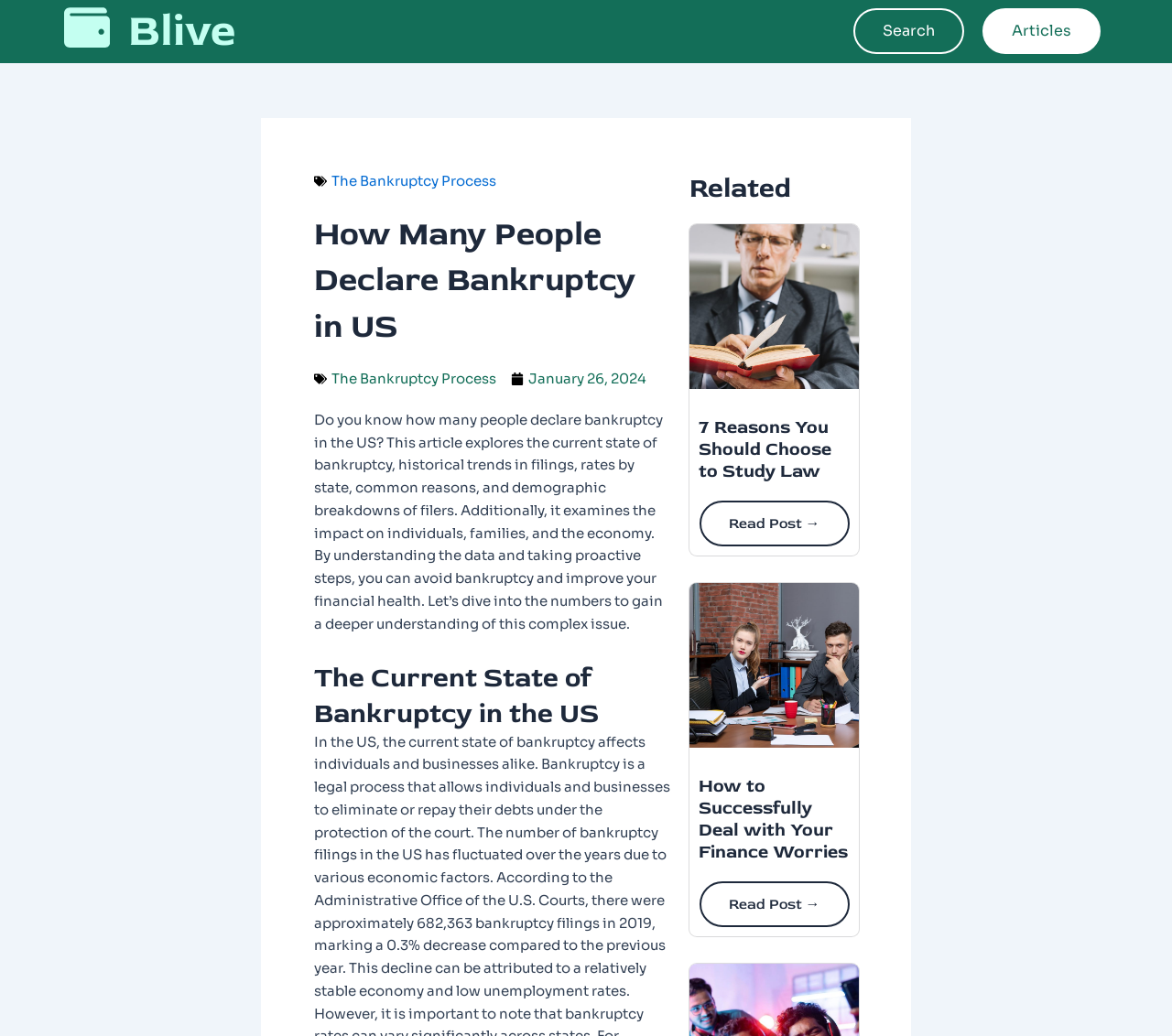Determine the bounding box coordinates of the clickable element to complete this instruction: "Click the 'CONTACTS' link". Provide the coordinates in the format of four float numbers between 0 and 1, [left, top, right, bottom].

None